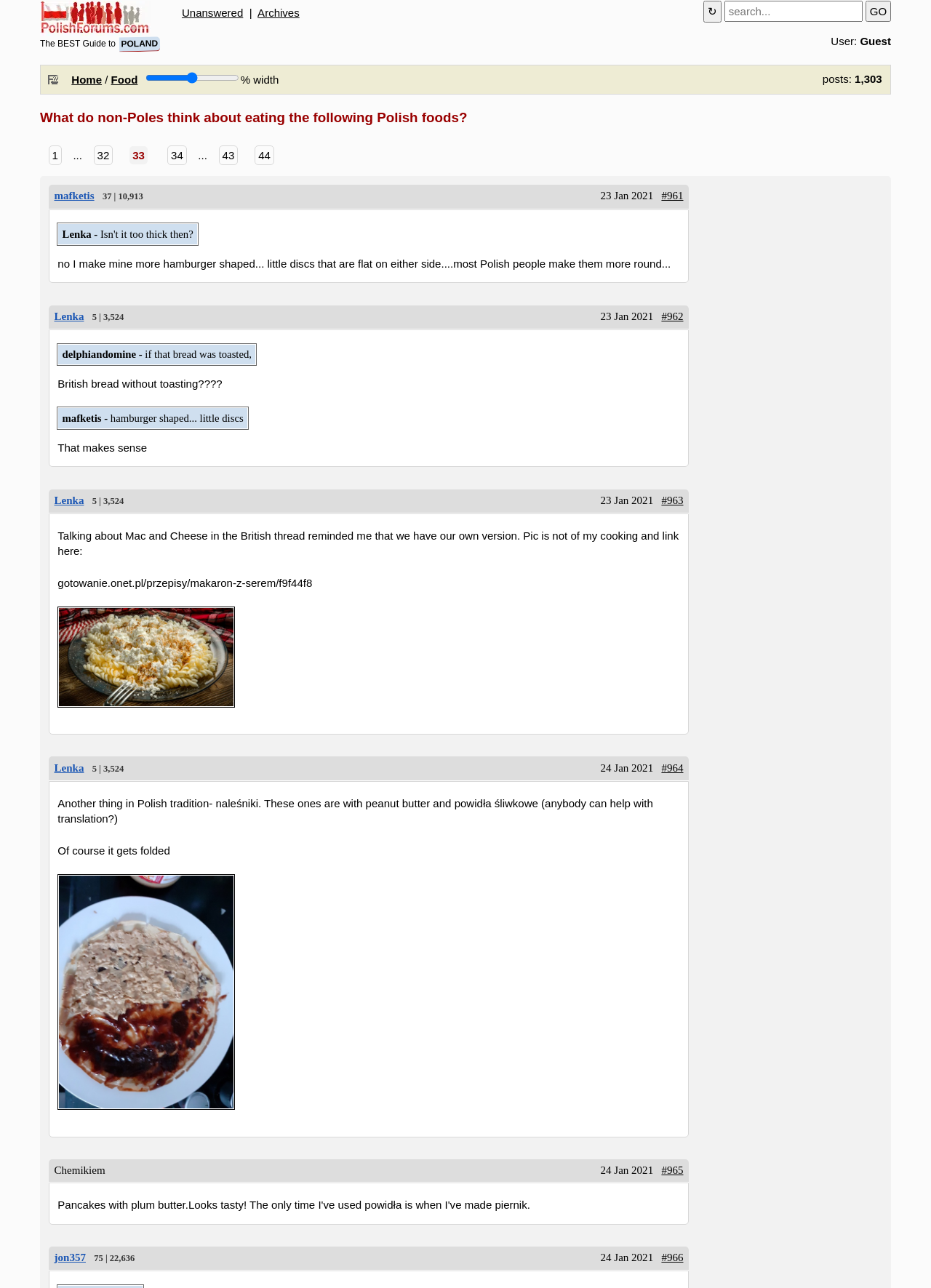What is the username of the user who posted the first article?
Kindly offer a comprehensive and detailed response to the question.

The first article on the page contains a link with the text 'Lenka', which is likely the username of the user who posted the article. This can be inferred by the context of the webpage, which appears to be a forum or discussion board.